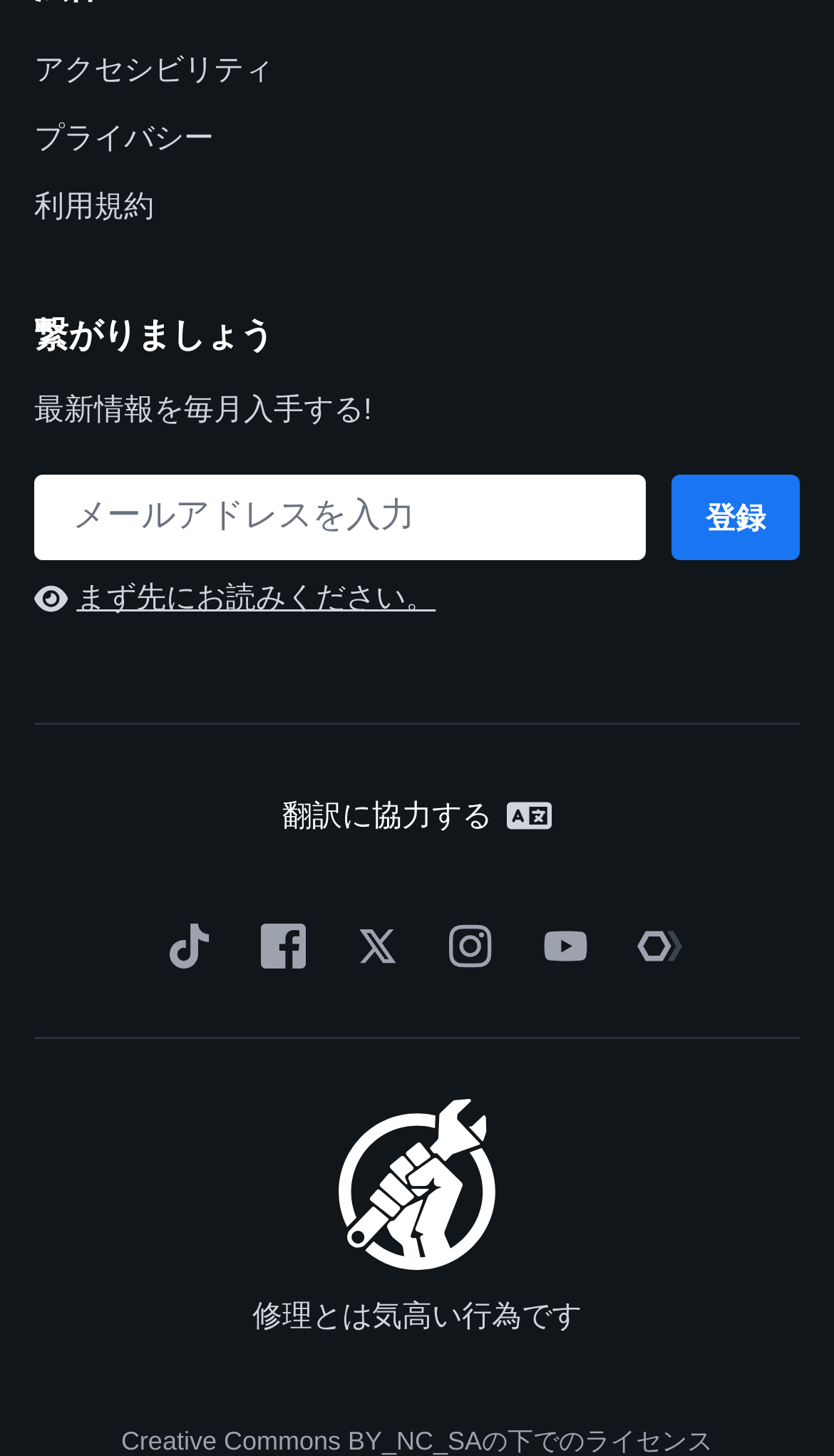What is the purpose of the textbox?
Using the visual information from the image, give a one-word or short-phrase answer.

To input information